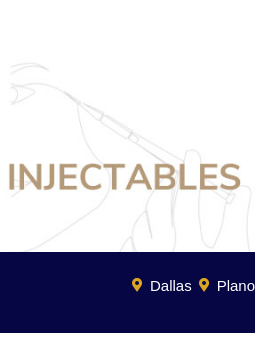What cities are mentioned in the image?
Please interpret the details in the image and answer the question thoroughly.

Below the main text, there are icons representing locations—Dallas and Plano—likely indicating the service areas for these injectable treatments.